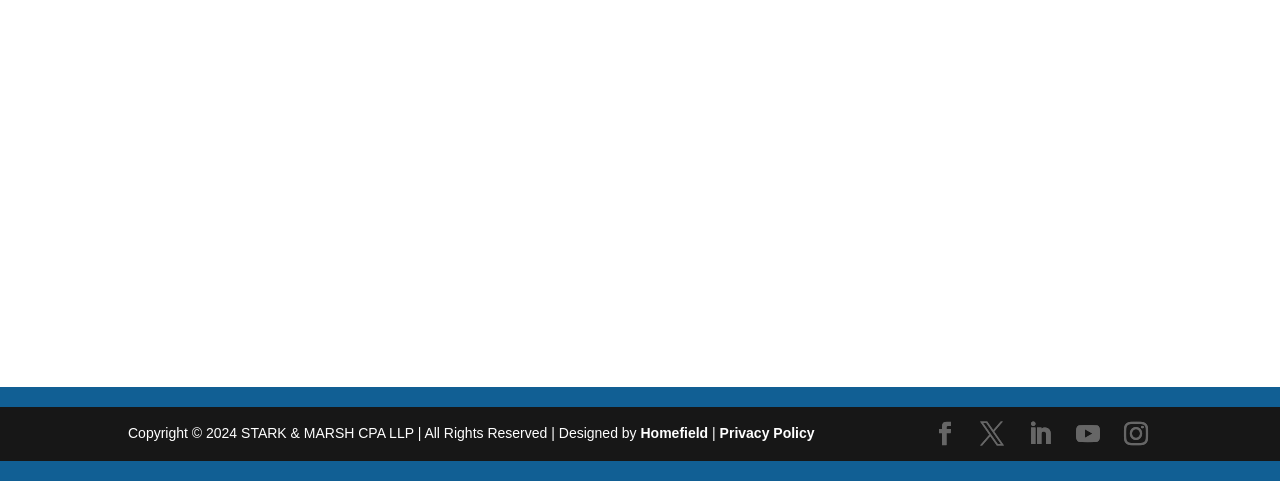Identify the bounding box of the HTML element described here: "X". Provide the coordinates as four float numbers between 0 and 1: [left, top, right, bottom].

[0.766, 0.878, 0.785, 0.931]